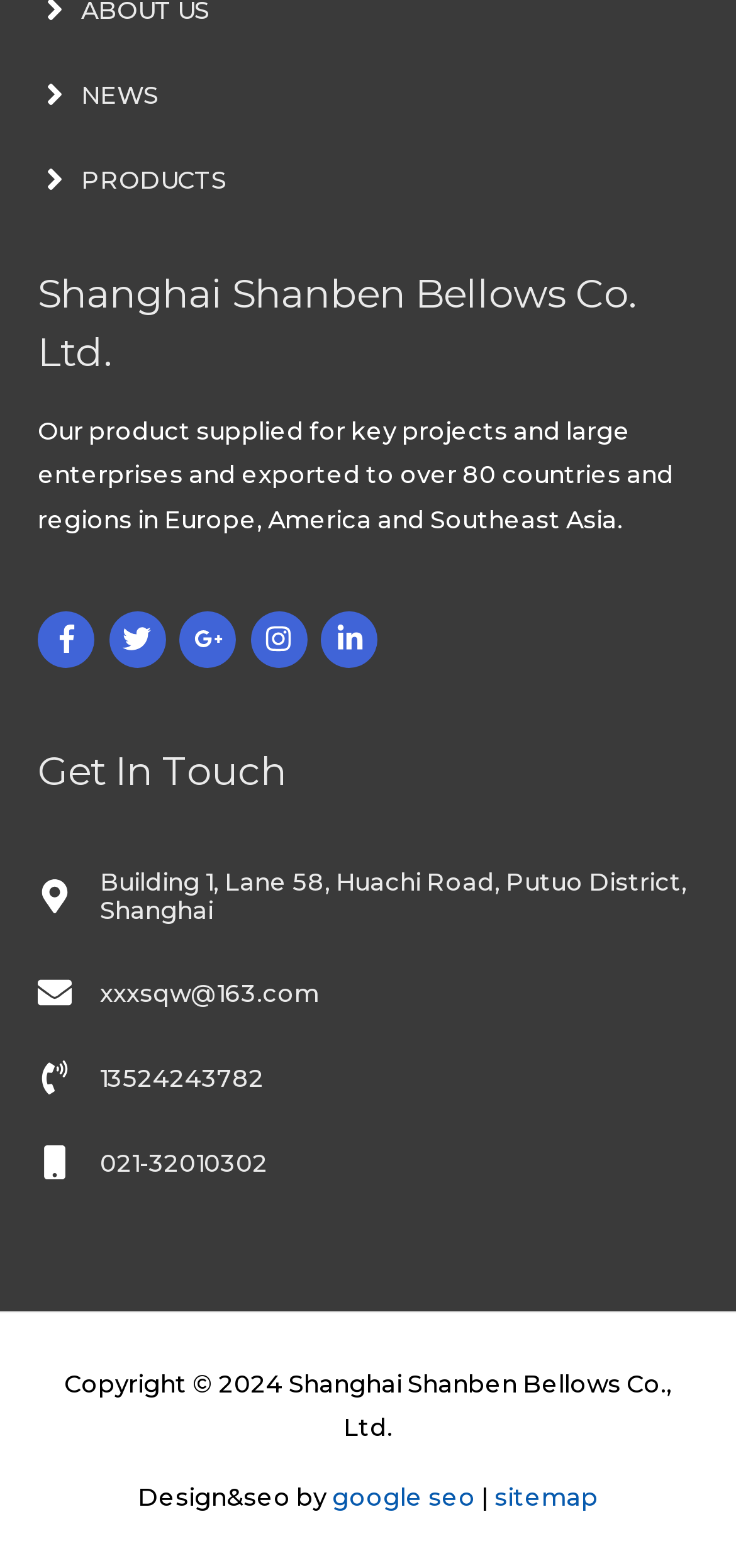Please specify the bounding box coordinates of the region to click in order to perform the following instruction: "Click NEWS".

[0.11, 0.051, 0.215, 0.069]